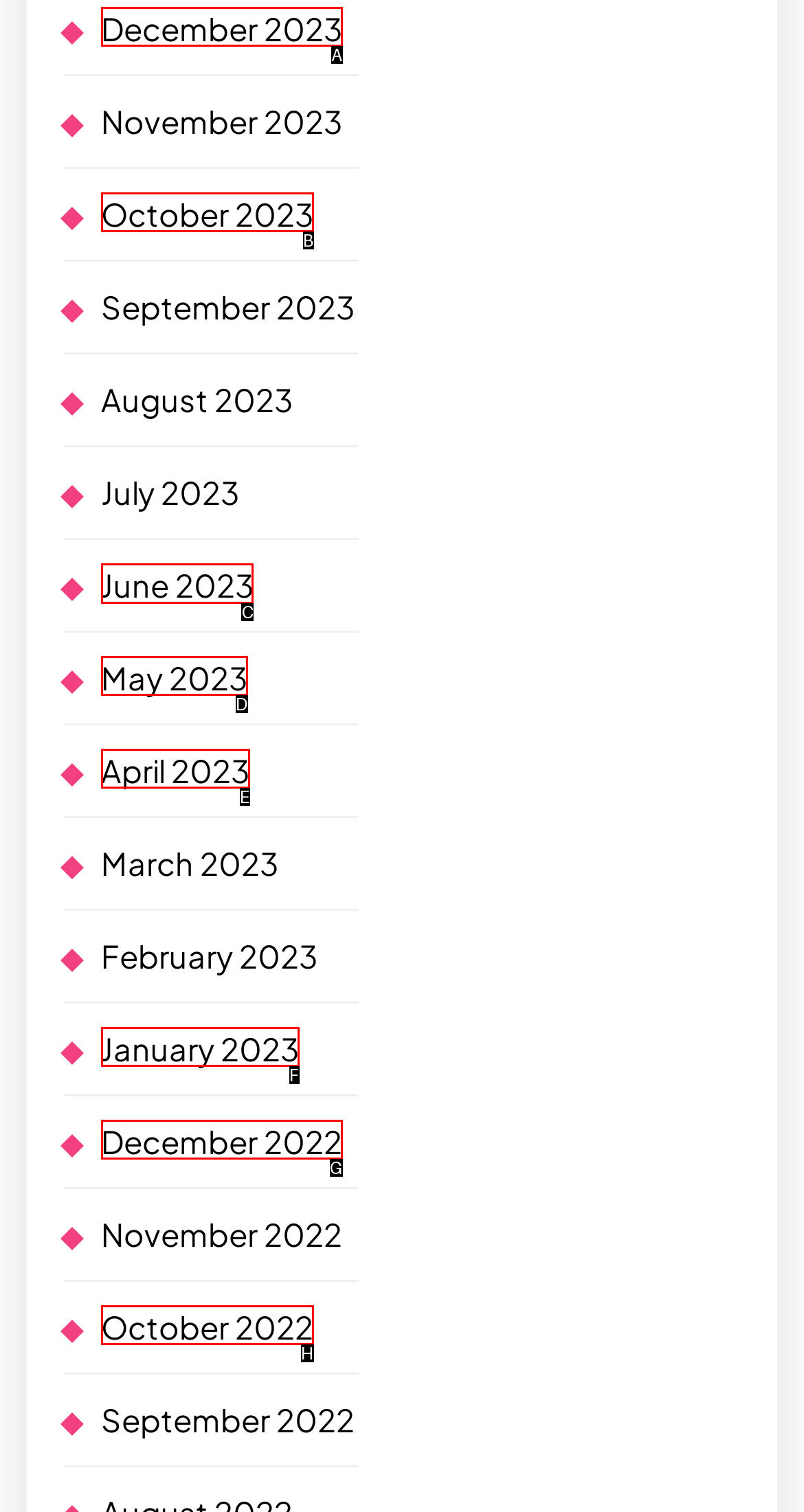Pick the option that should be clicked to perform the following task: View June 2023
Answer with the letter of the selected option from the available choices.

C